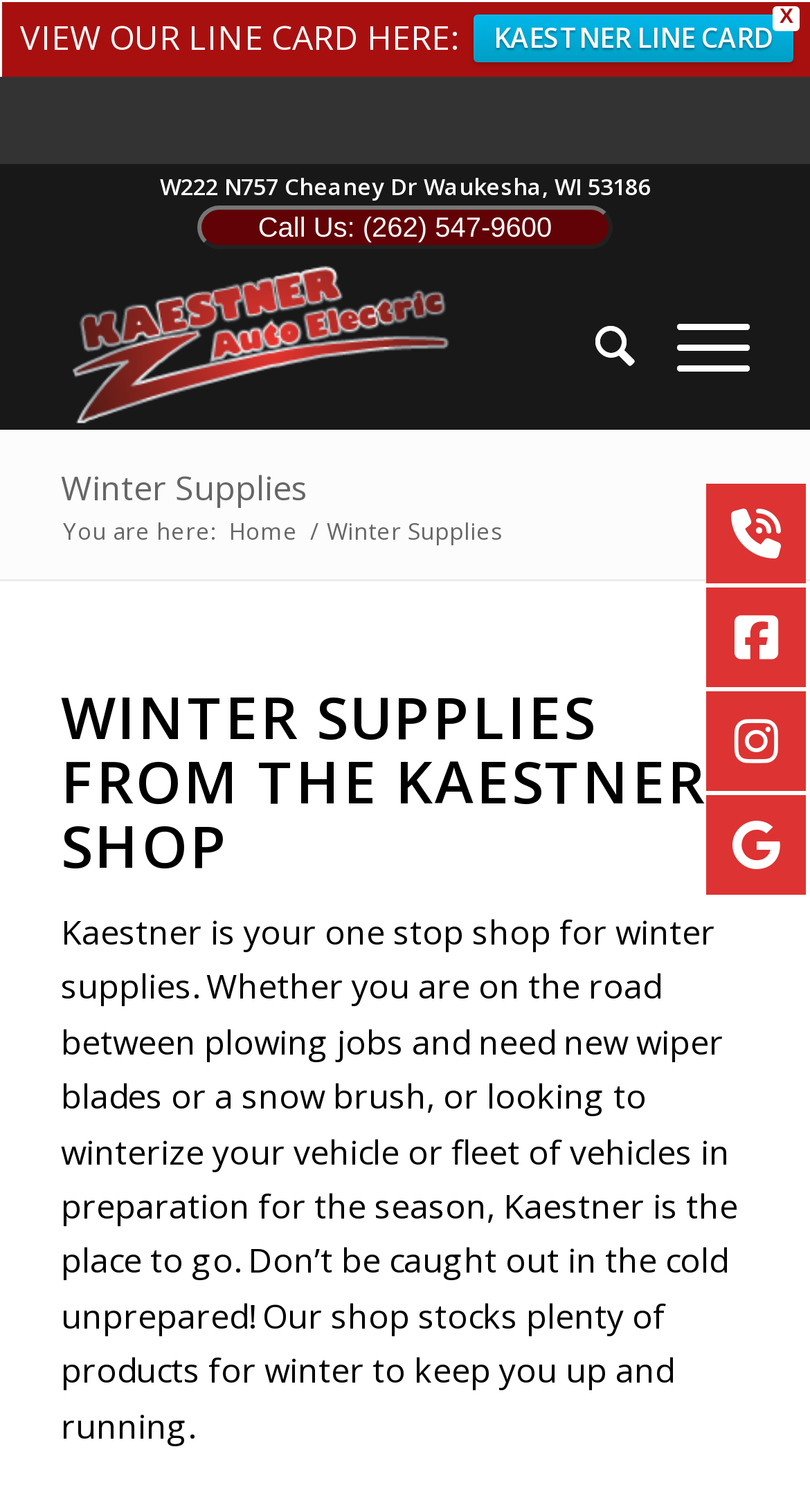What is the phone number to call Kaestner Auto Electric?
Give a detailed and exhaustive answer to the question.

I found the phone number by looking at the button element that contains the text 'Call Us: (262) 547-9600', which indicates the phone number to call Kaestner Auto Electric.